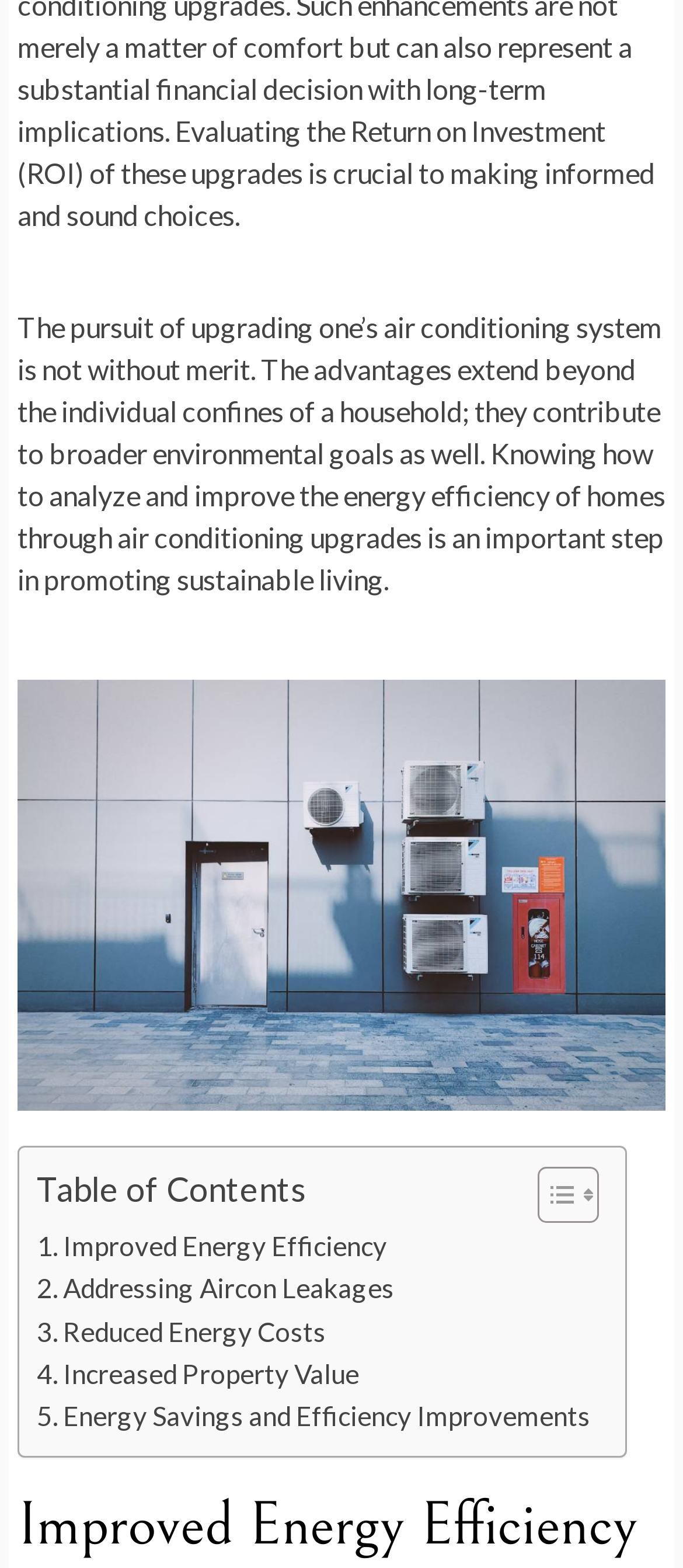How many links are in the table of contents?
Answer the question based on the image using a single word or a brief phrase.

5